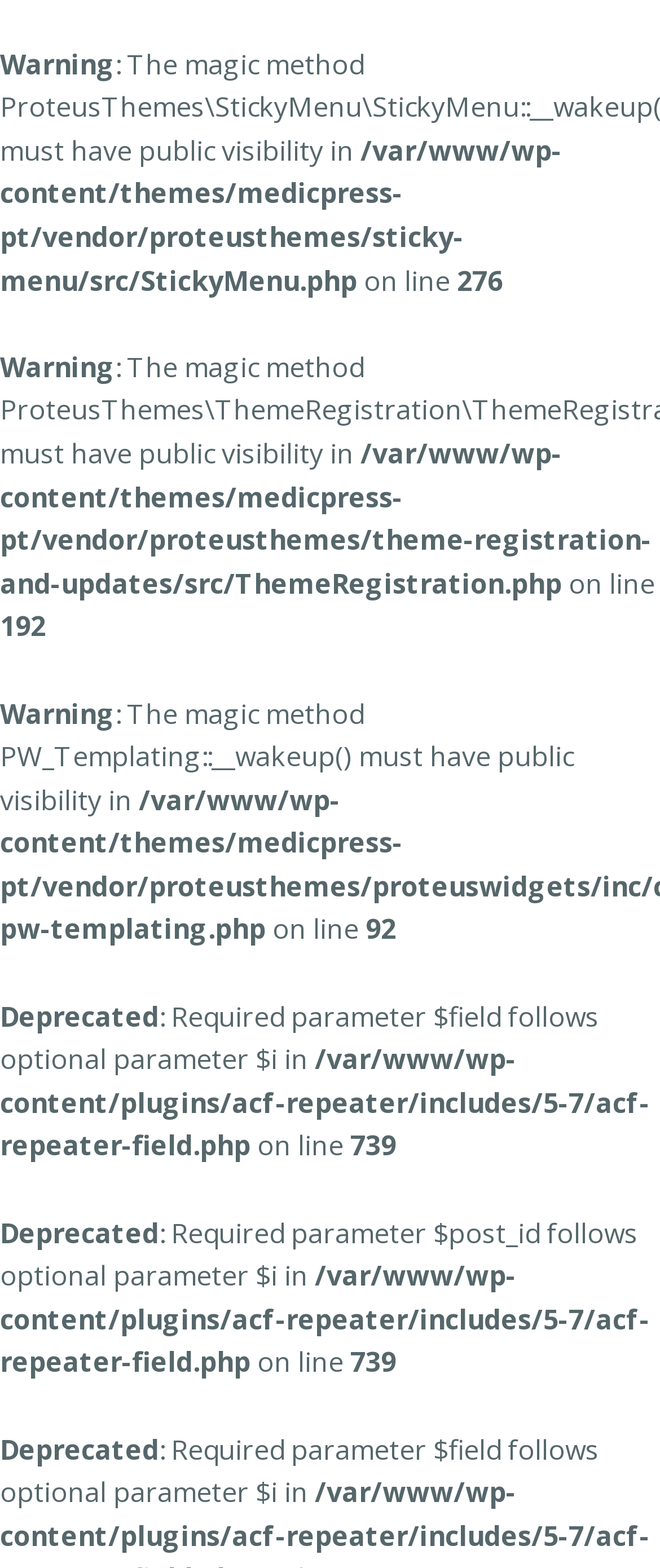How many warnings are there on the page?
Using the details shown in the screenshot, provide a comprehensive answer to the question.

There are four warning messages on the webpage, each with the same content 'Warning'. They are located at different positions on the page, with bounding box coordinates of [0.0, 0.029, 0.174, 0.052], [0.0, 0.222, 0.174, 0.246], [0.0, 0.443, 0.174, 0.467], and [0.0, 0.774, 0.241, 0.798] respectively.